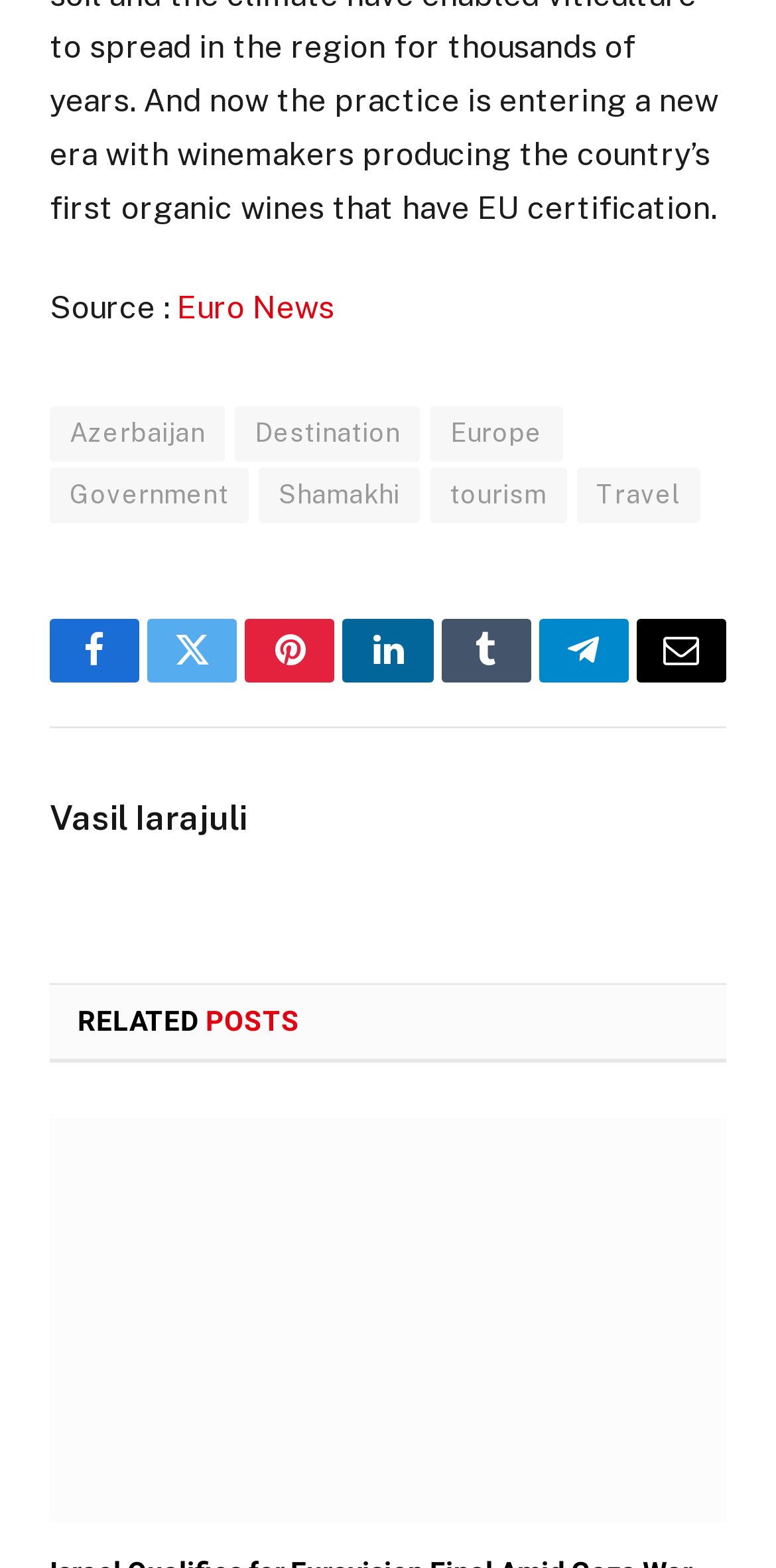Please determine the bounding box coordinates of the clickable area required to carry out the following instruction: "go to QuakeWiki.net". The coordinates must be four float numbers between 0 and 1, represented as [left, top, right, bottom].

None